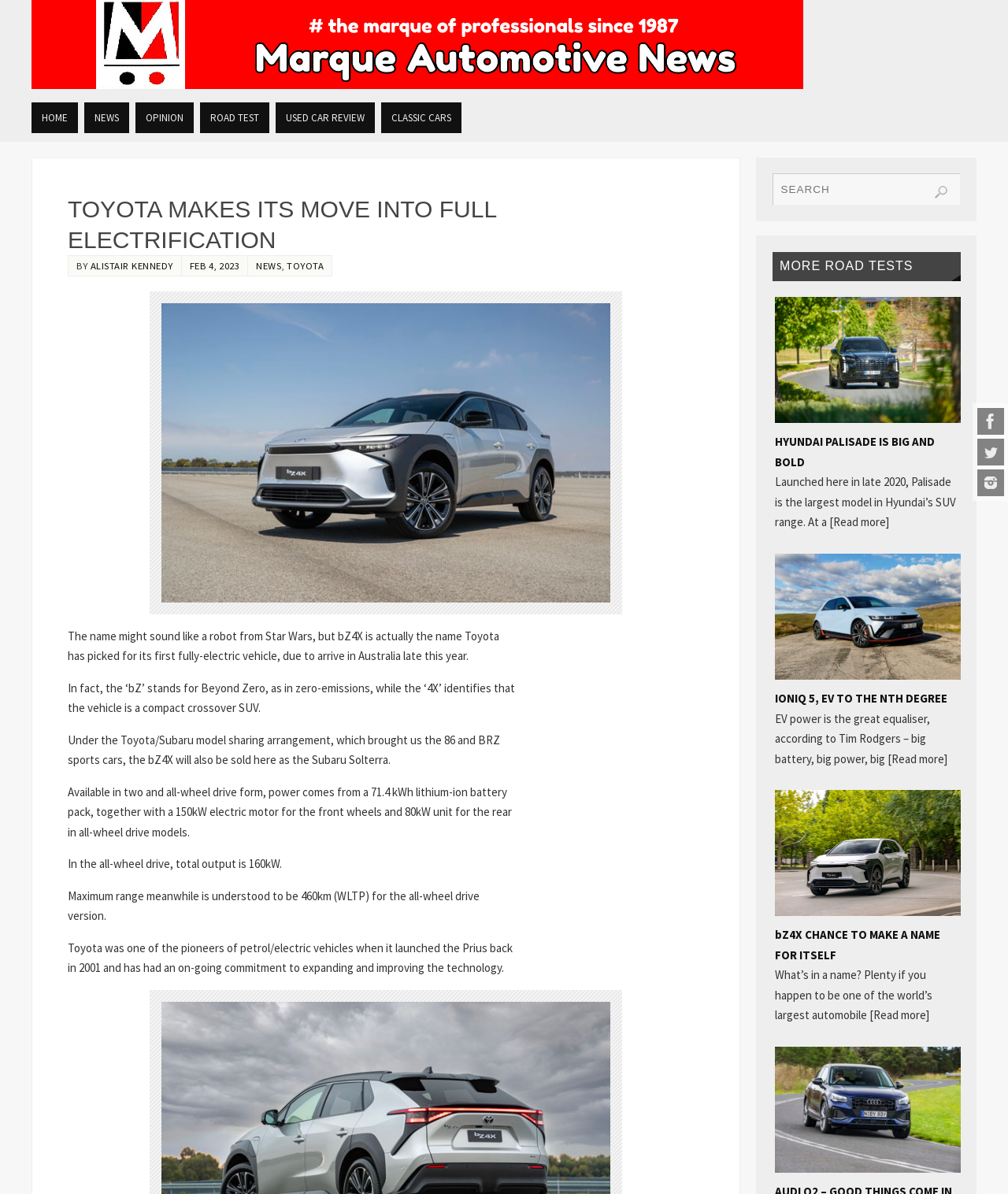What is the name of the model sharing arrangement between Toyota and Subaru?
Based on the visual information, provide a detailed and comprehensive answer.

The answer can be found in the article's content, where it is mentioned that 'Under the Toyota/Subaru model sharing arrangement, which brought us the 86 and BRZ sports cars, the bZ4X will also be sold here as the Subaru Solterra.'